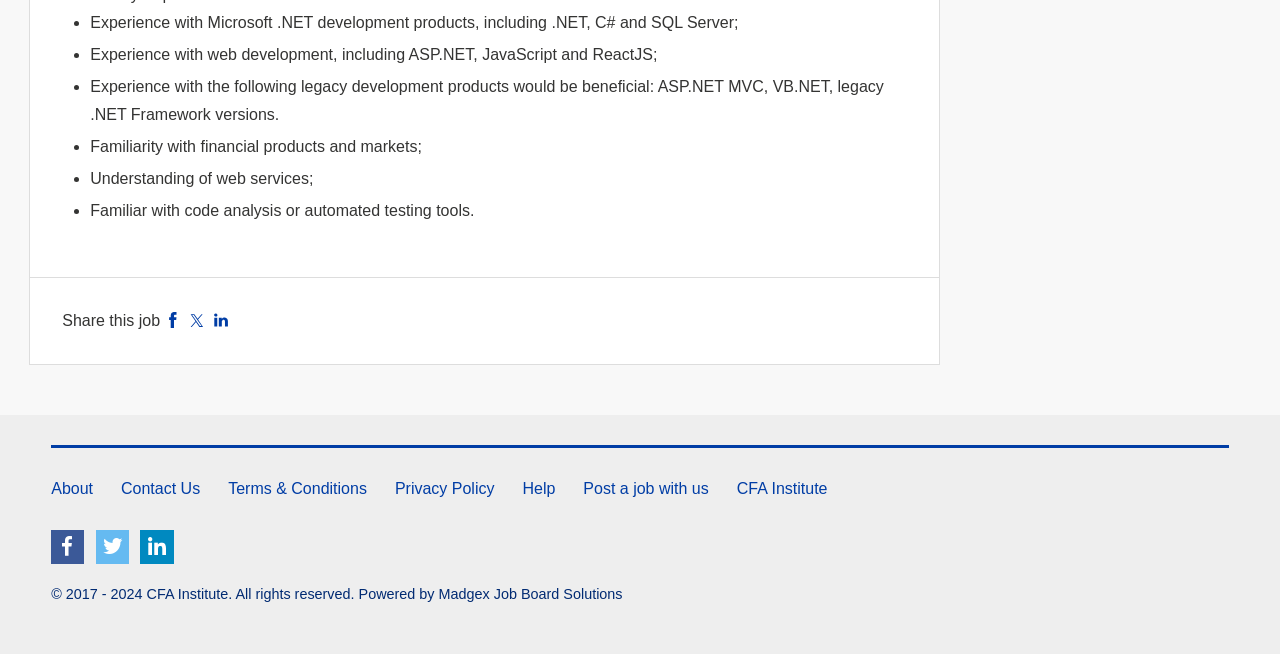Please identify the bounding box coordinates of the element's region that I should click in order to complete the following instruction: "Go to About page". The bounding box coordinates consist of four float numbers between 0 and 1, i.e., [left, top, right, bottom].

[0.04, 0.734, 0.073, 0.76]